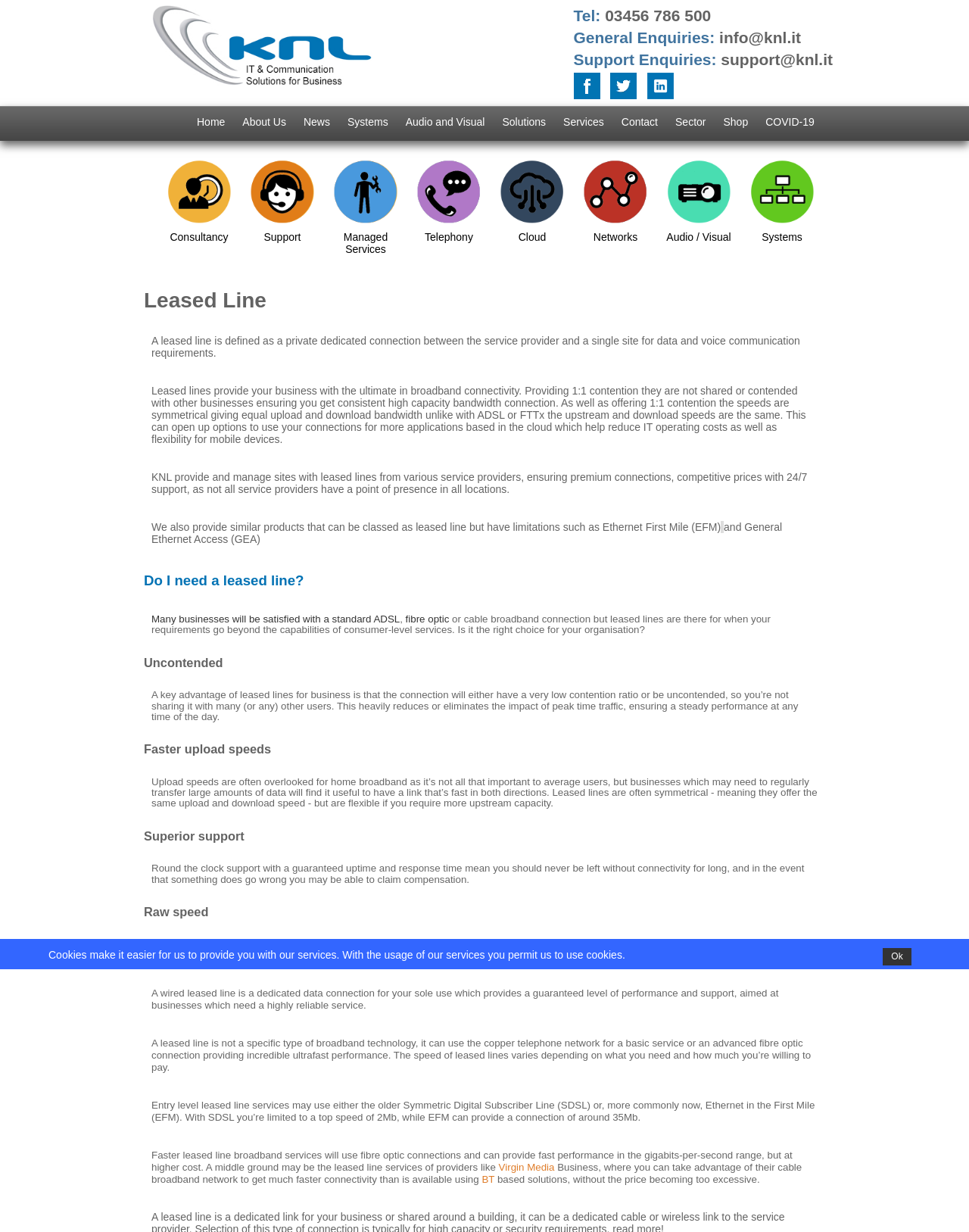Determine the coordinates of the bounding box for the clickable area needed to execute this instruction: "Go to the Home page".

[0.203, 0.094, 0.232, 0.104]